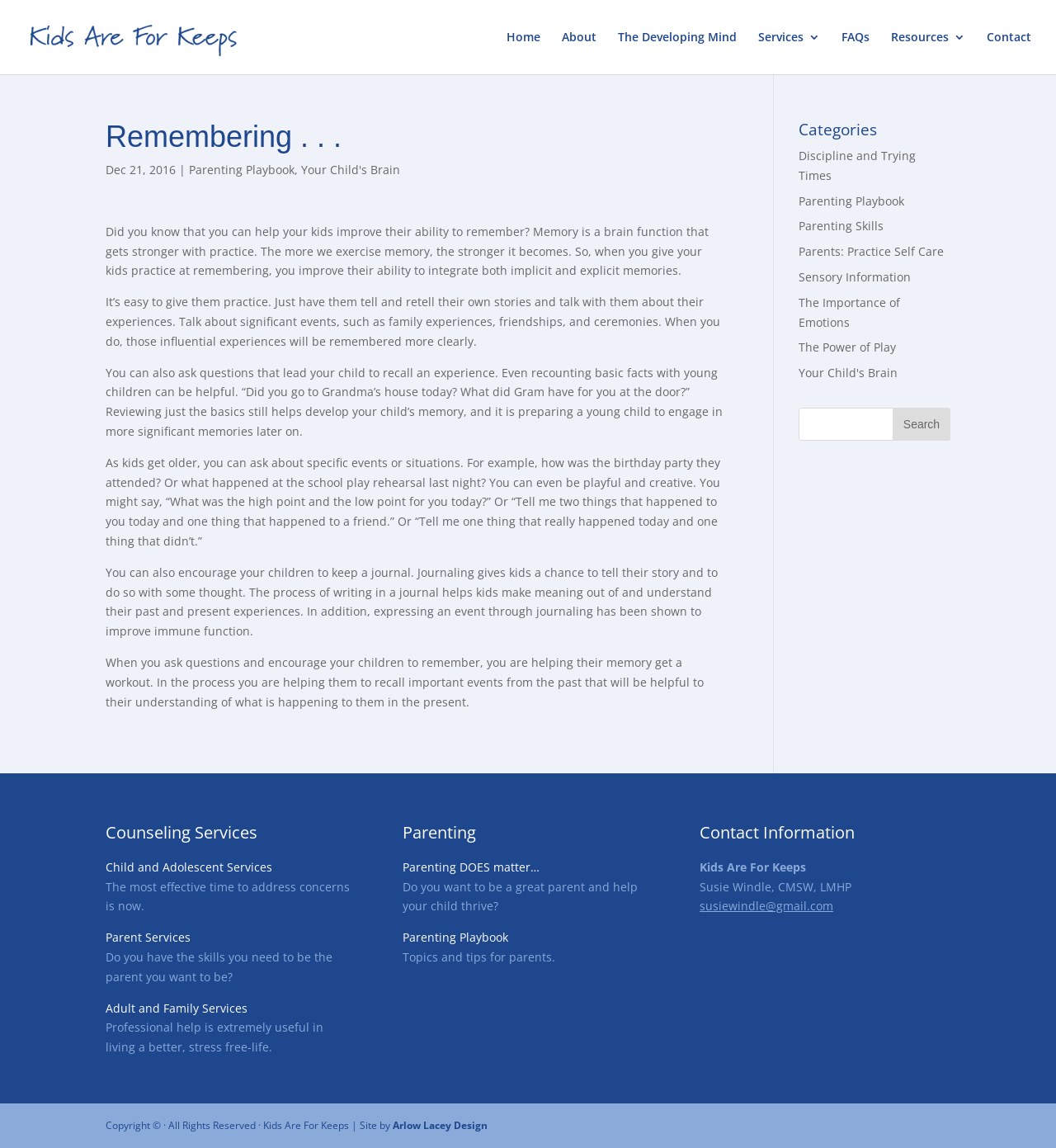Please extract the webpage's main title and generate its text content.

Remembering . . .